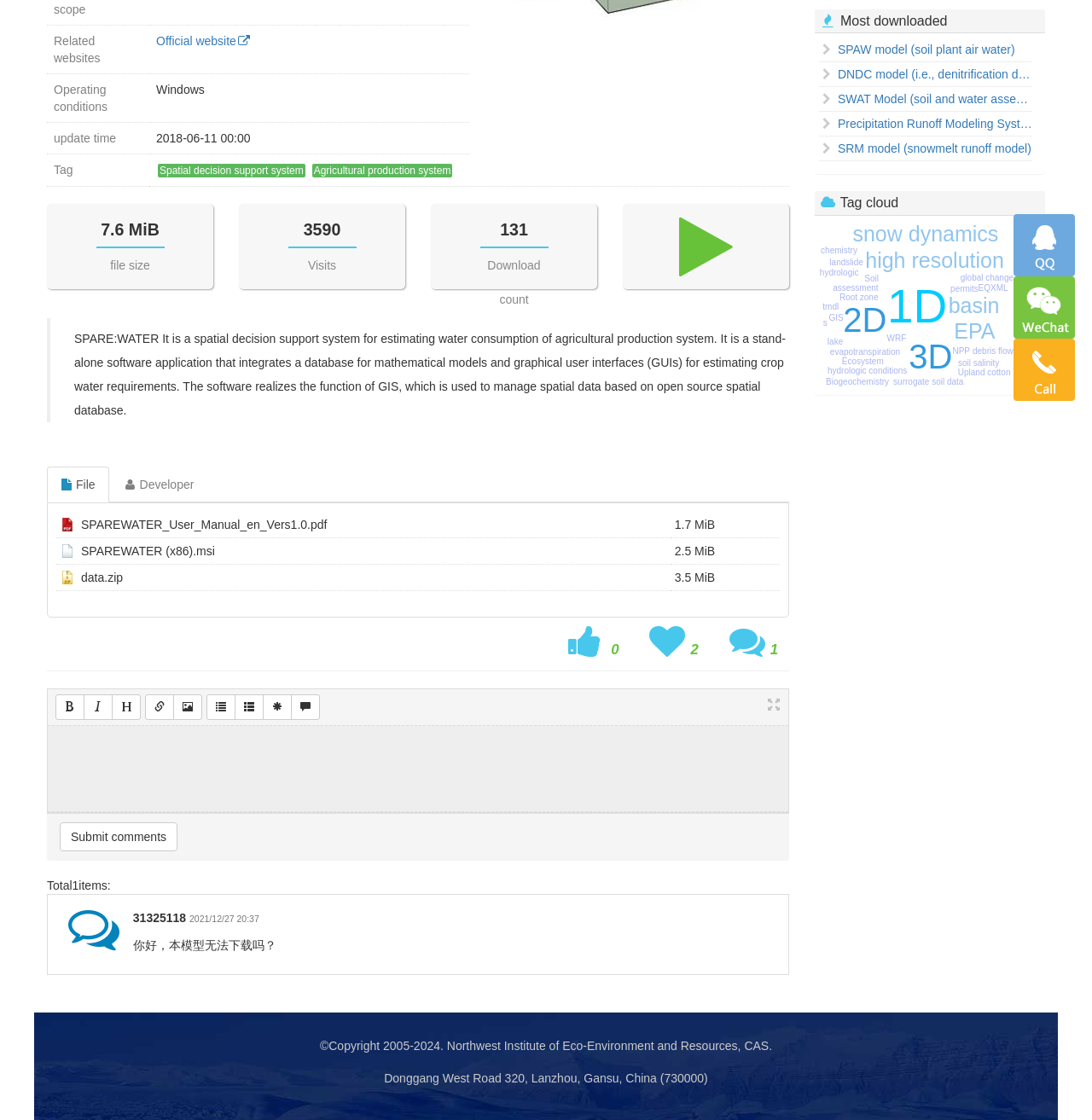Predict the bounding box of the UI element based on this description: "Novel Cafe Pizzeria".

None